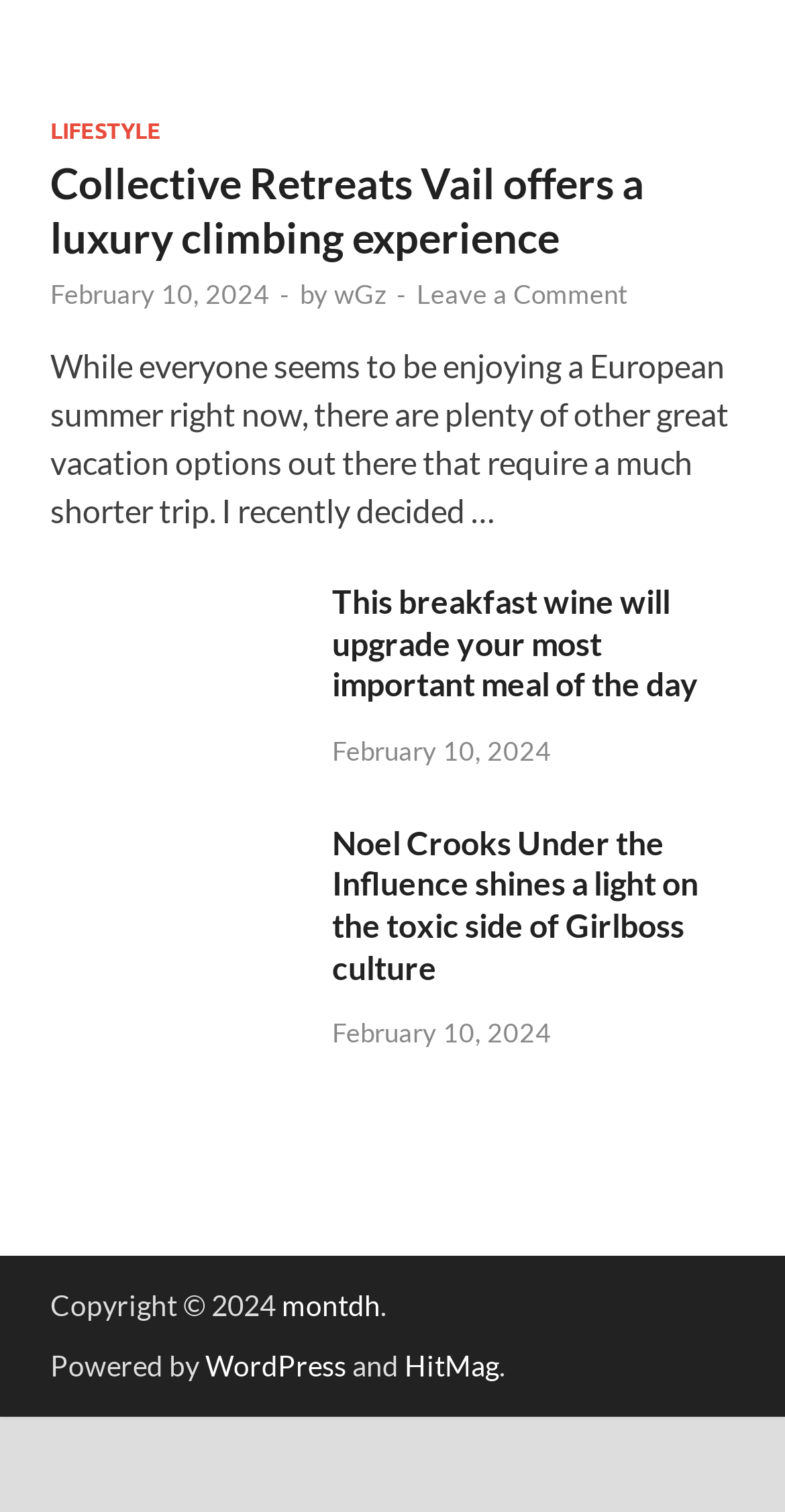Please determine the bounding box coordinates of the element to click on in order to accomplish the following task: "Click on 'LIFESTYLE'". Ensure the coordinates are four float numbers ranging from 0 to 1, i.e., [left, top, right, bottom].

[0.064, 0.077, 0.205, 0.095]